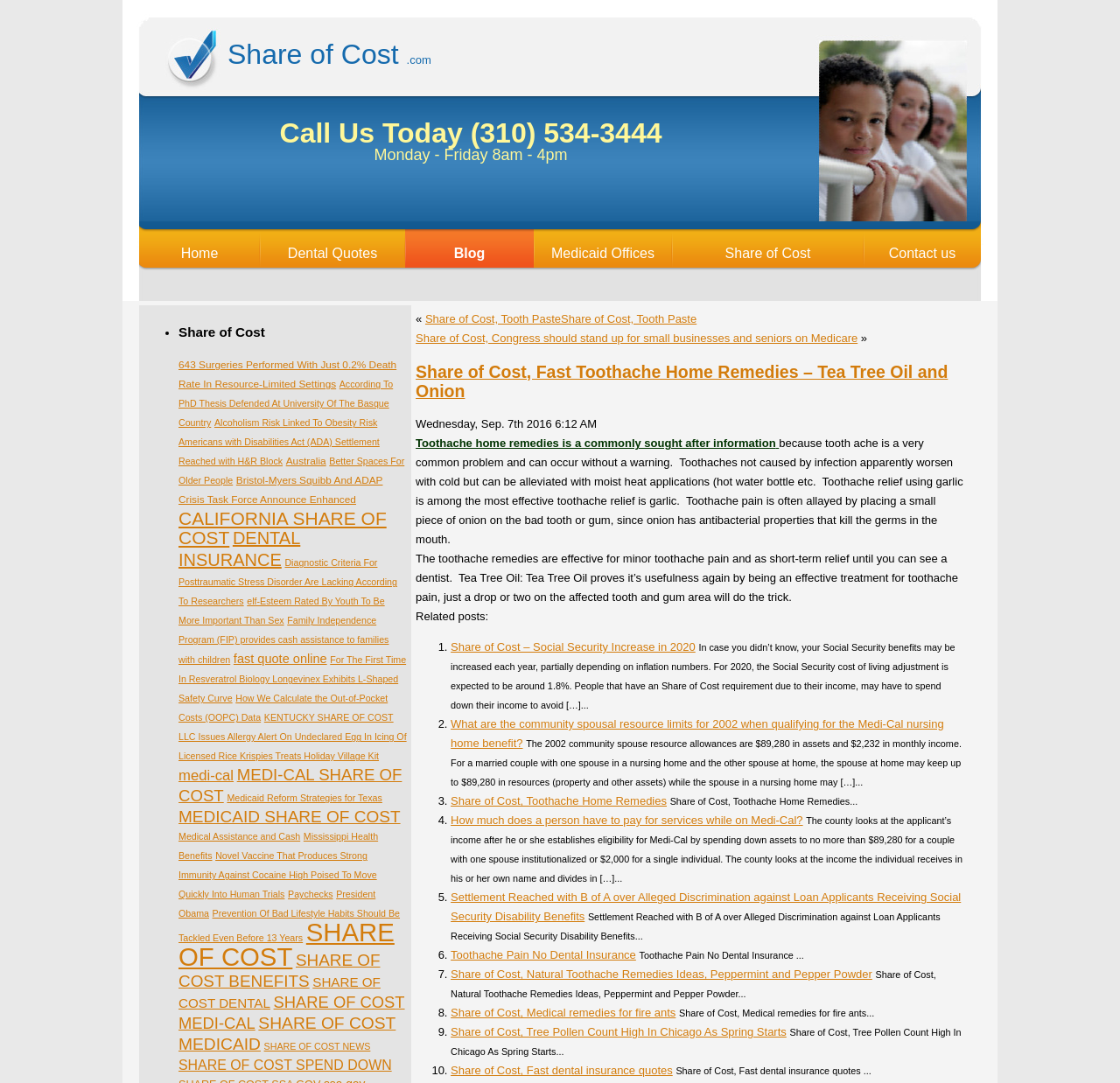Based on the image, please elaborate on the answer to the following question:
What is the name of the blog post about Social Security Increase in 2020?

The name of the blog post about Social Security Increase in 2020 can be found by looking at the related posts section, where it is listed as 'Share of Cost – Social Security Increase in 2020'.